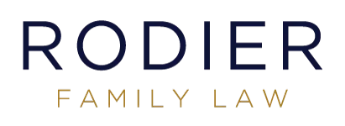Please study the image and answer the question comprehensively:
What is the tone conveyed by the logo design?

The combination of bold, navy blue capital letters and elegant, golden typeface in the logo design conveys a professional and approachable image, reflecting the firm's commitment to assisting clients with legal challenges related to family issues.